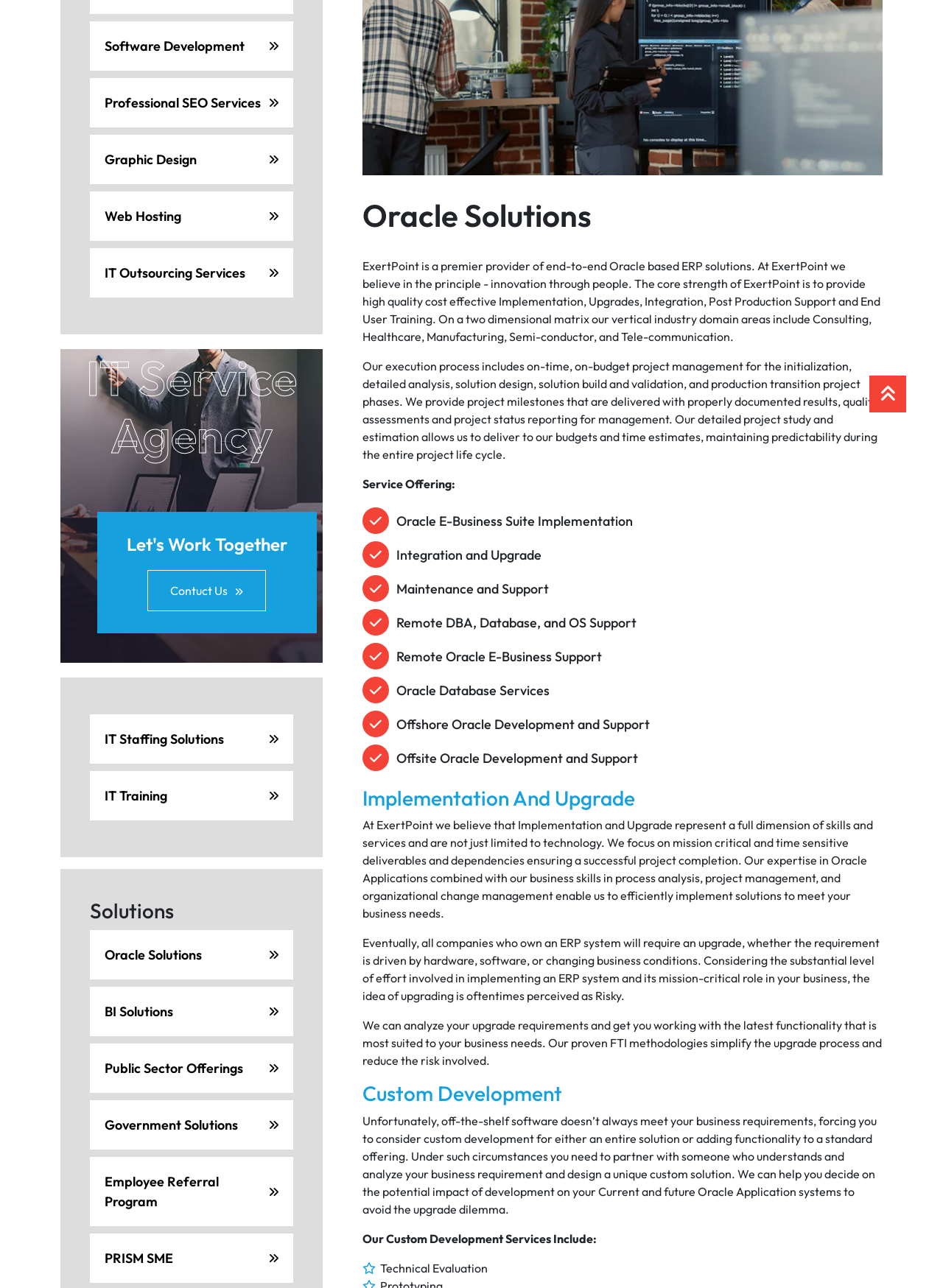Find the bounding box of the web element that fits this description: "IT Staffing Solutions".

[0.095, 0.554, 0.311, 0.593]